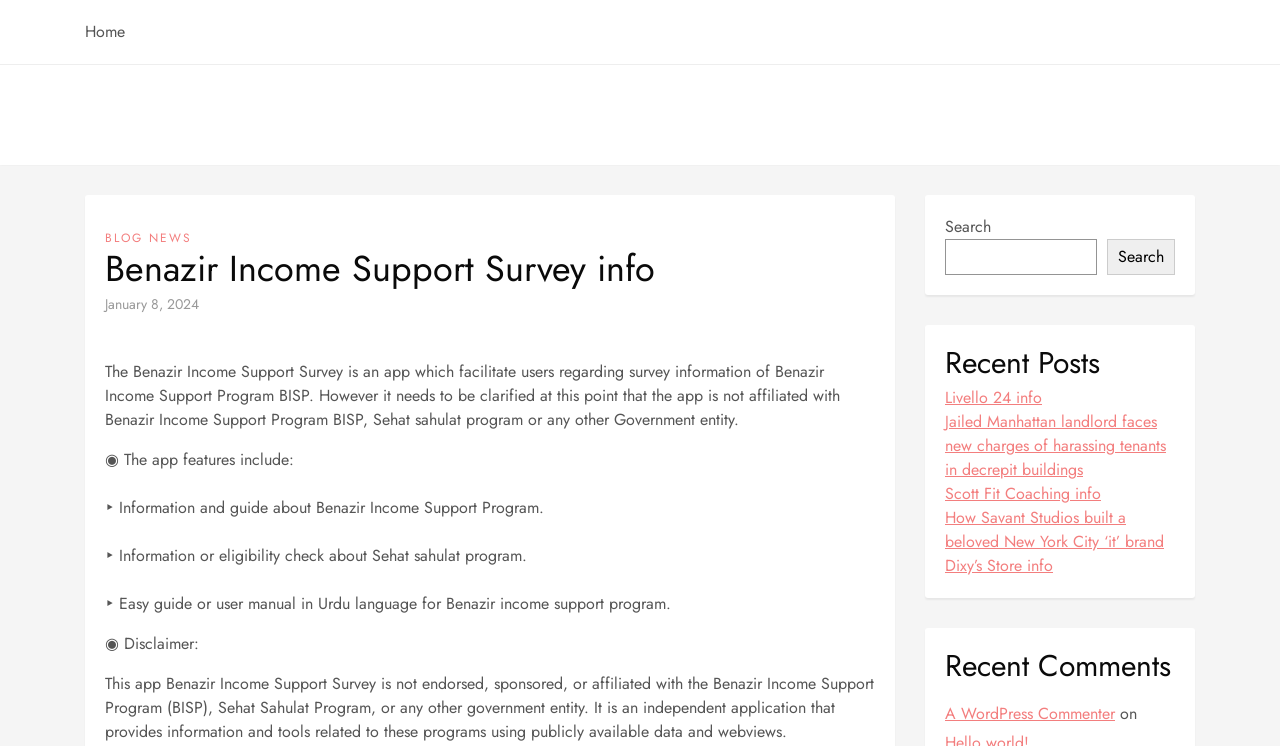Please reply to the following question with a single word or a short phrase:
Is the app affiliated with the Benazir Income Support Program?

No